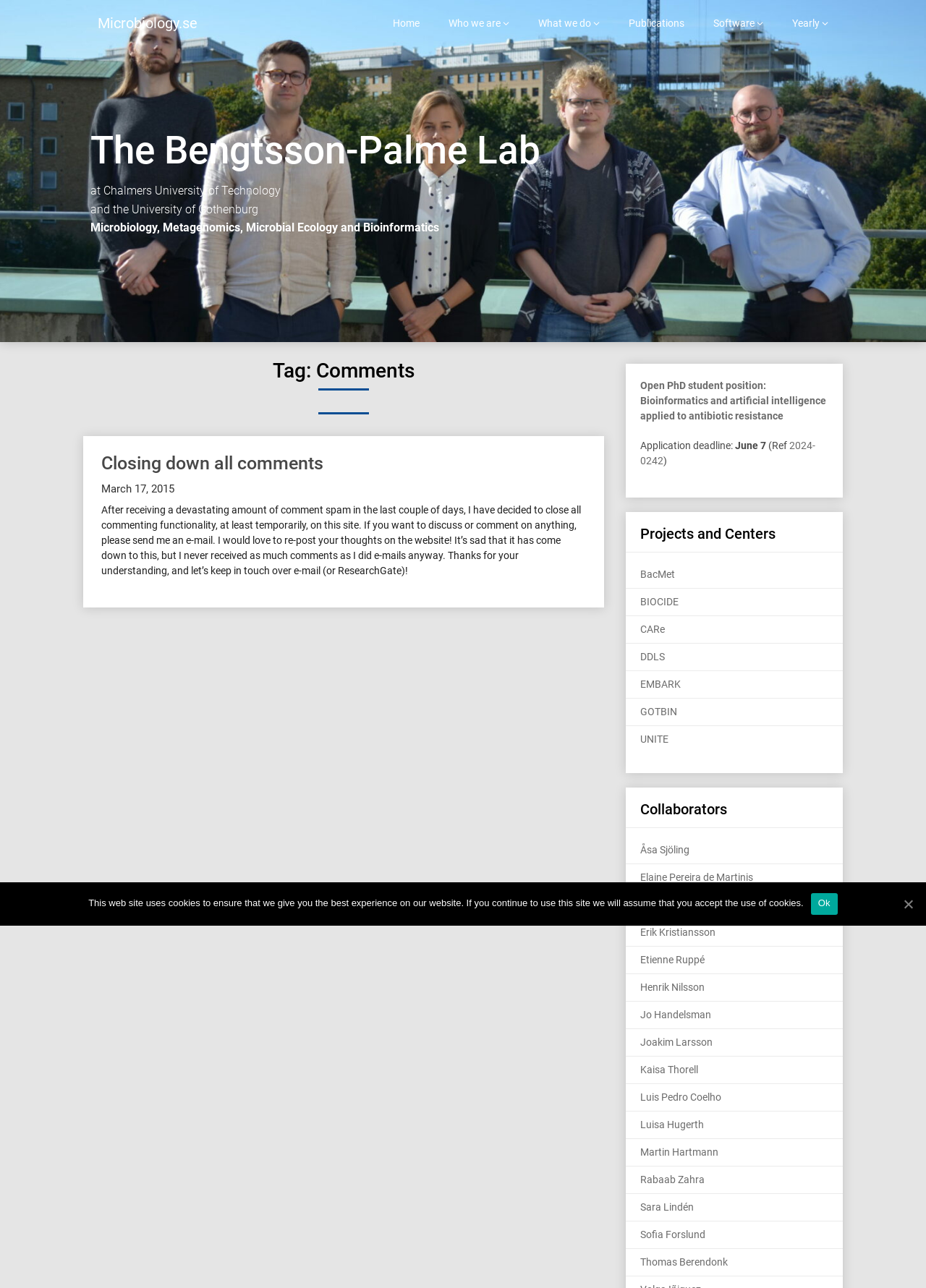What is the website about?
From the details in the image, answer the question comprehensively.

Based on the webpage content, it appears to be a website related to microbiology, with various sections such as projects, collaborators, and publications. The website also has a comments section, which suggests that it may be a blog or a platform for discussion and sharing of ideas related to microbiology.